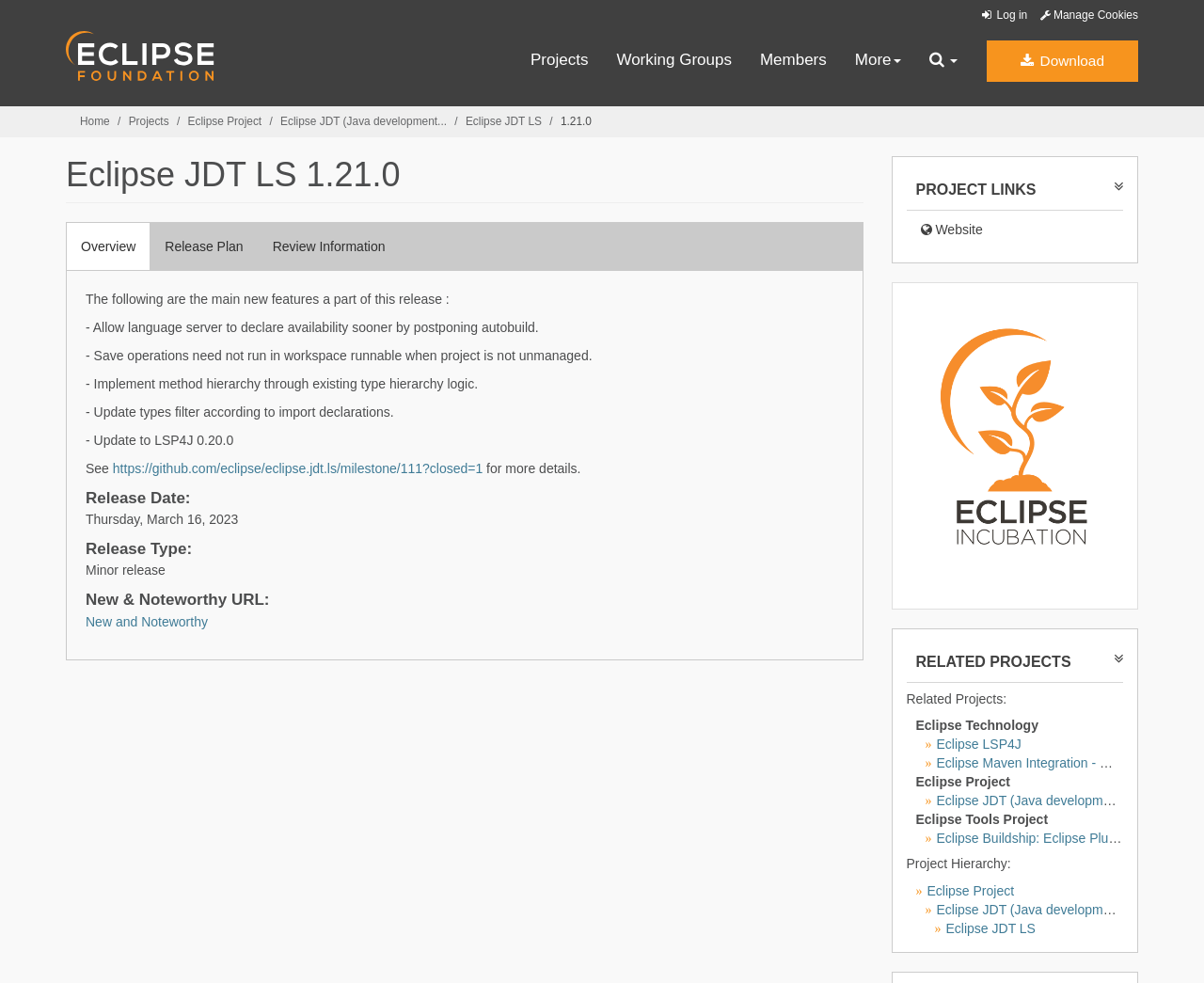Identify the bounding box coordinates for the element you need to click to achieve the following task: "Go to projects". The coordinates must be four float values ranging from 0 to 1, formatted as [left, top, right, bottom].

[0.441, 0.052, 0.489, 0.073]